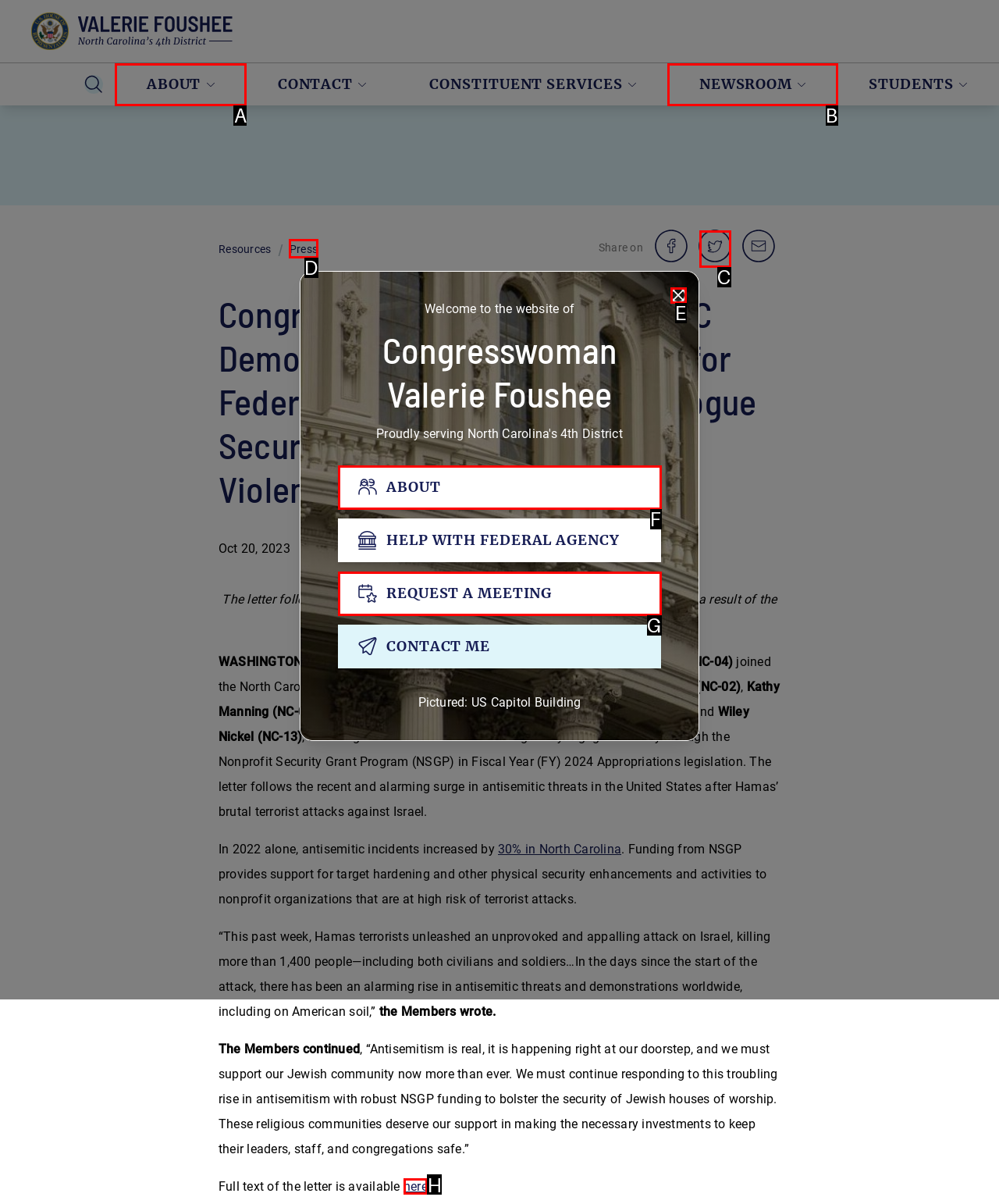Indicate which lettered UI element to click to fulfill the following task: Read the full text of the letter
Provide the letter of the correct option.

H